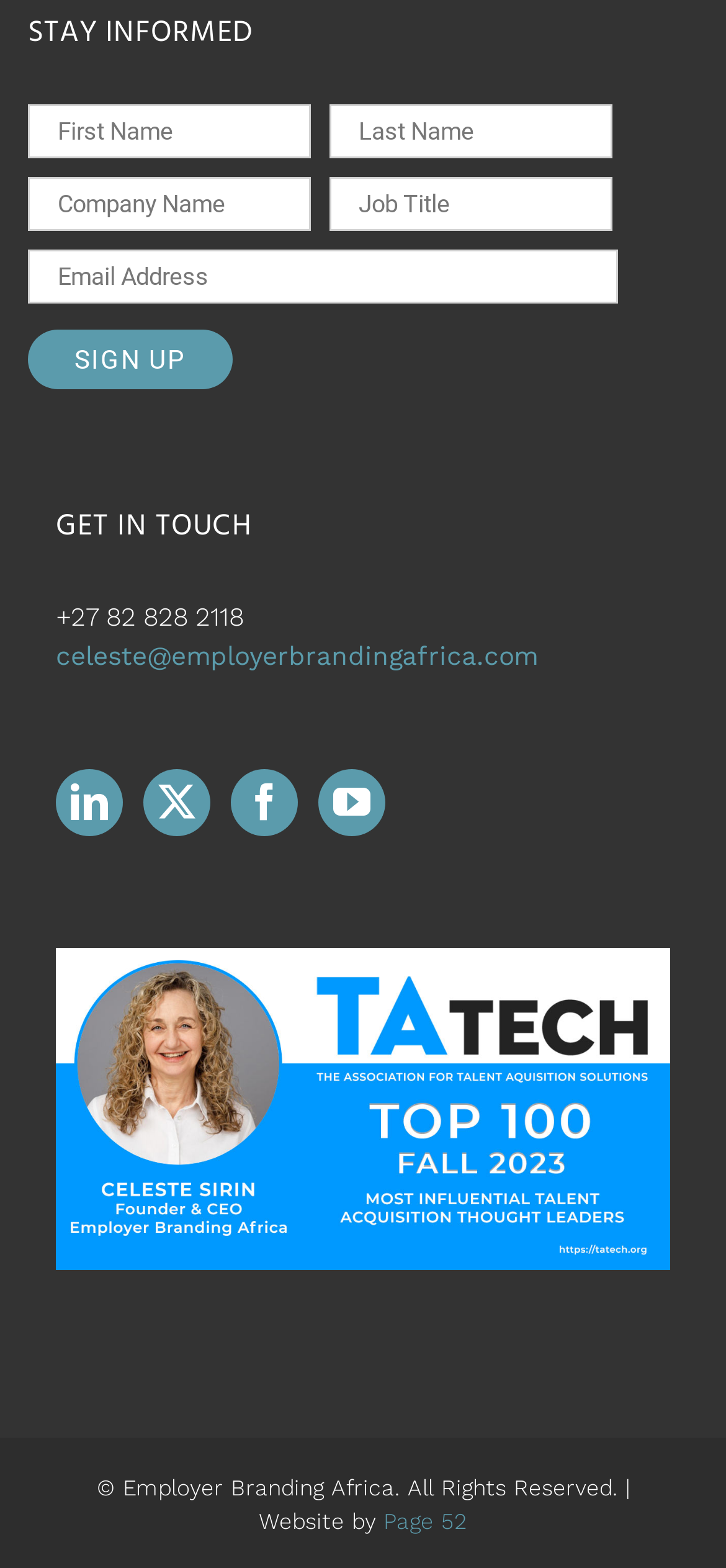How many text fields are in the form?
Give a thorough and detailed response to the question.

The form has fields for first name, last name, company name, job title, and email address, which are all text fields, indicating that there are five text fields in total.